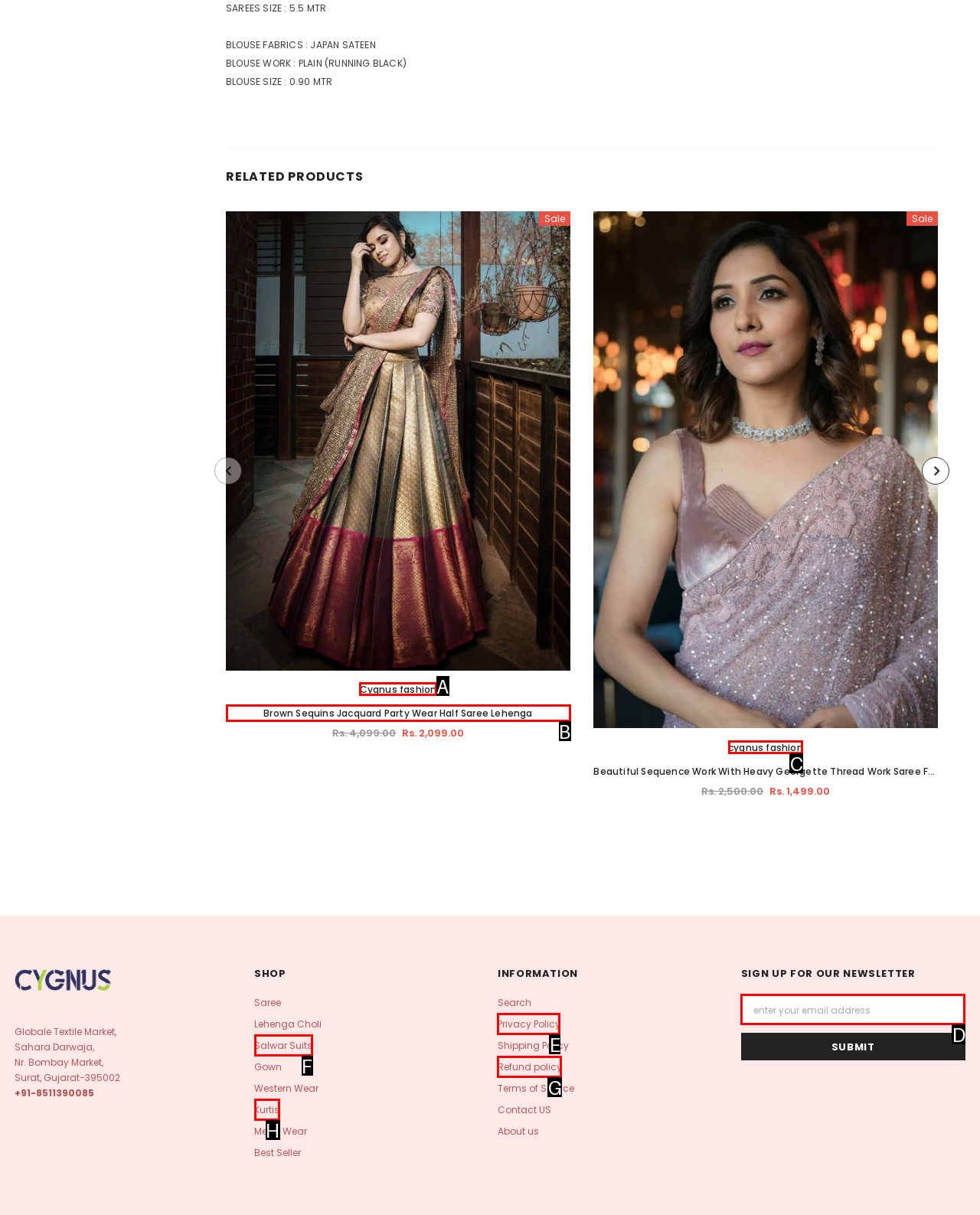Based on the description: Privacy Policy, identify the matching lettered UI element.
Answer by indicating the letter from the choices.

E